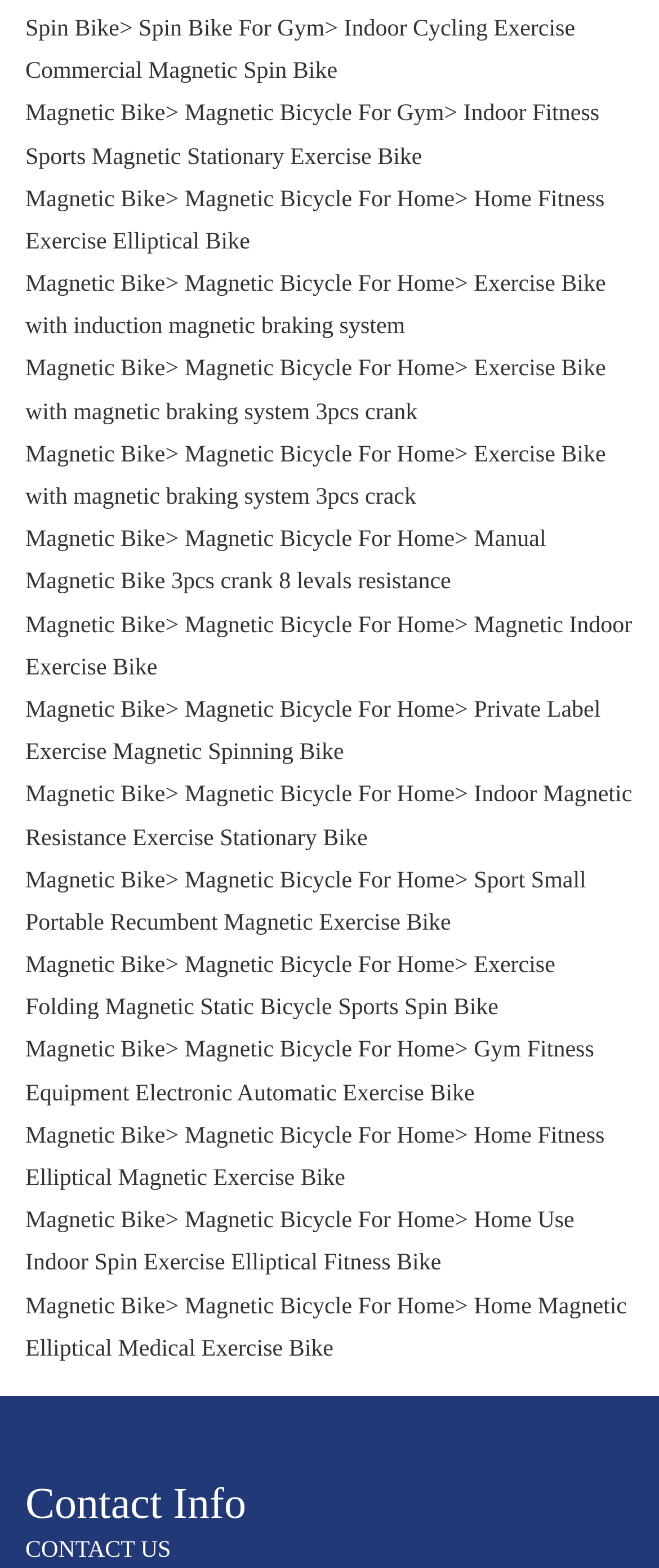Please reply to the following question using a single word or phrase: 
How many links are there on this webpage?

Over 40